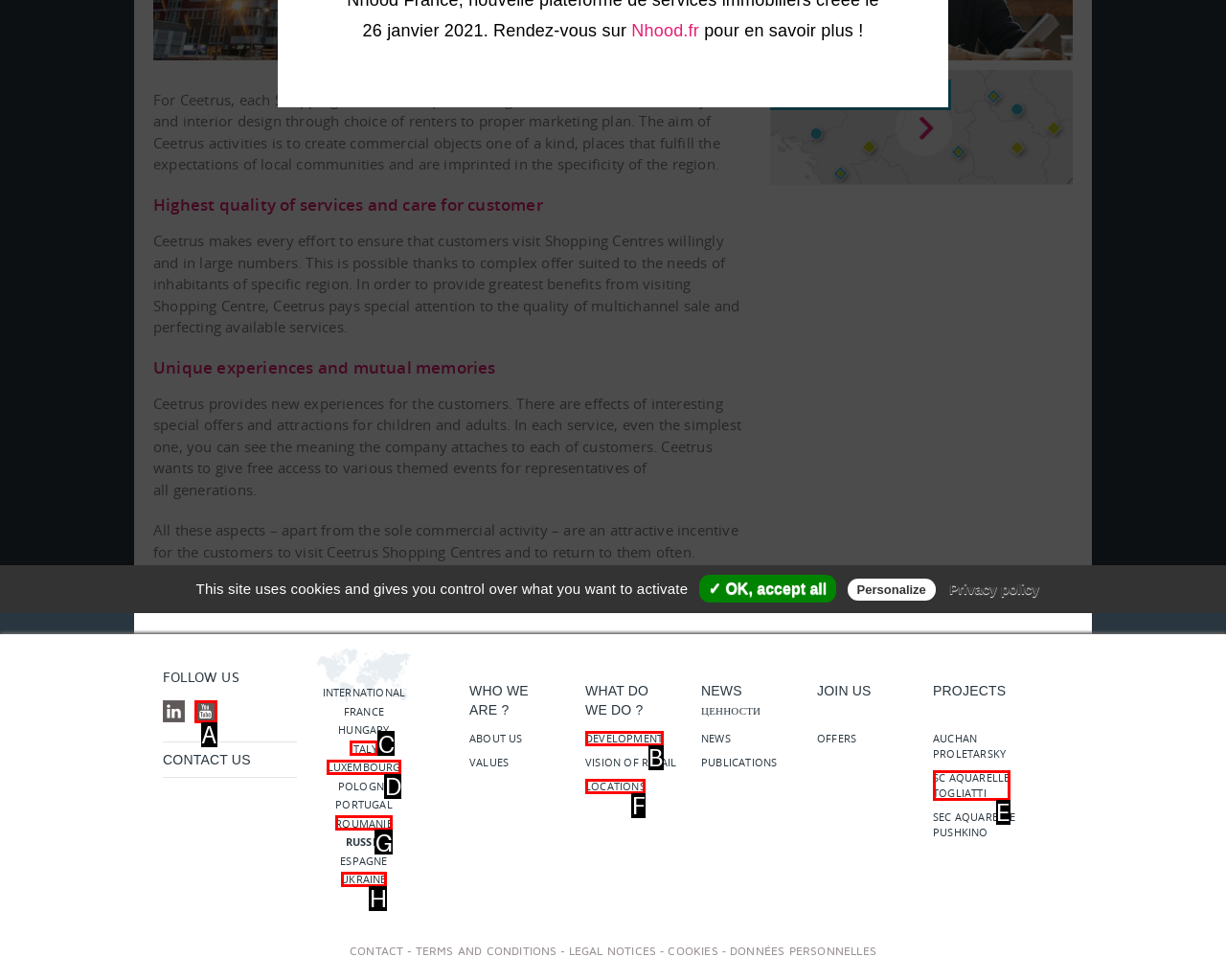Find the HTML element that matches the description provided: Melon's Thoughts
Answer using the corresponding option letter.

None